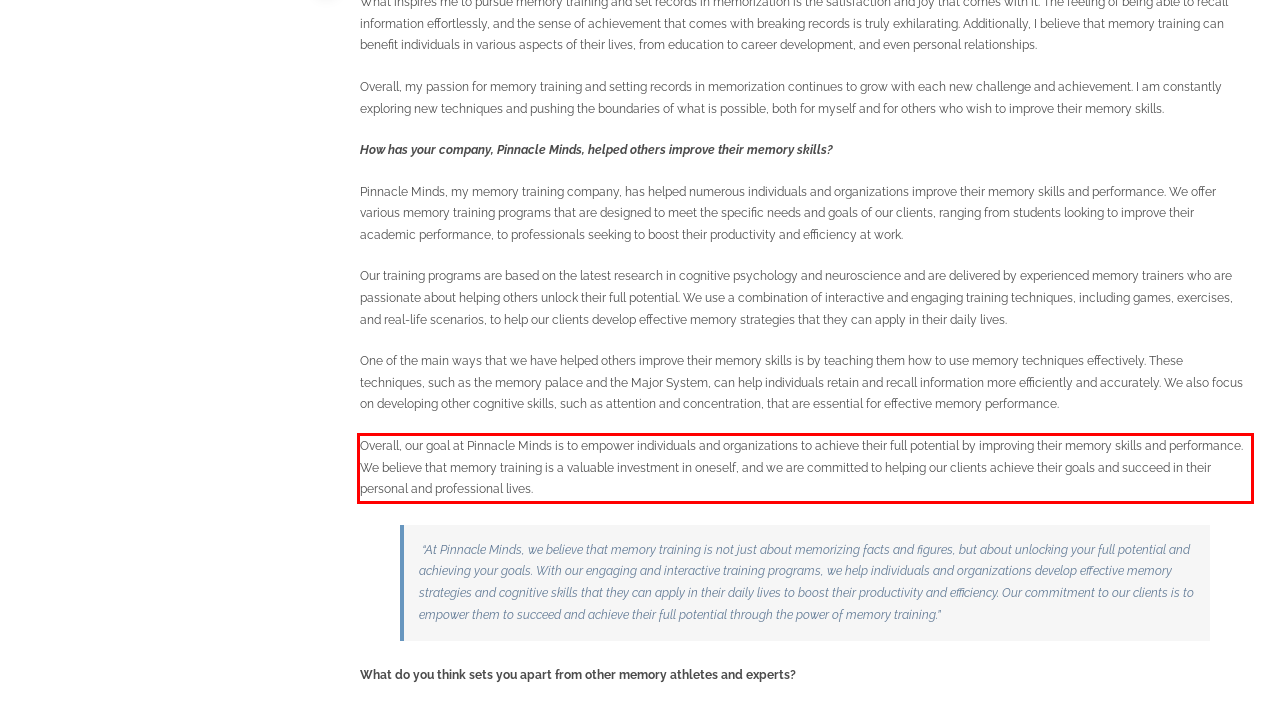Given a screenshot of a webpage, identify the red bounding box and perform OCR to recognize the text within that box.

Overall, our goal at Pinnacle Minds is to empower individuals and organizations to achieve their full potential by improving their memory skills and performance. We believe that memory training is a valuable investment in oneself, and we are committed to helping our clients achieve their goals and succeed in their personal and professional lives.